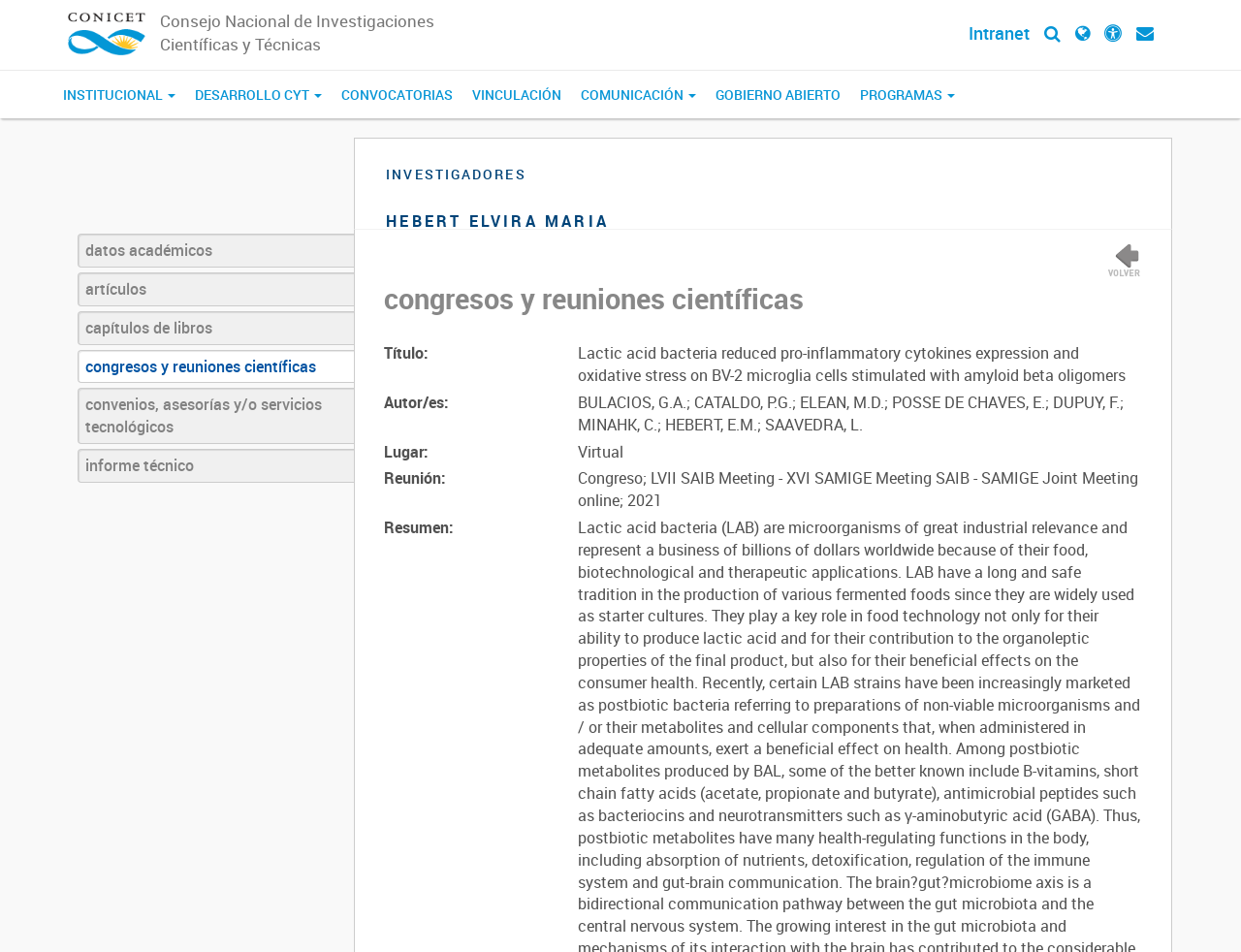Could you provide the bounding box coordinates for the portion of the screen to click to complete this instruction: "Click on the congresos y reuniones científicas link"?

[0.062, 0.367, 0.285, 0.403]